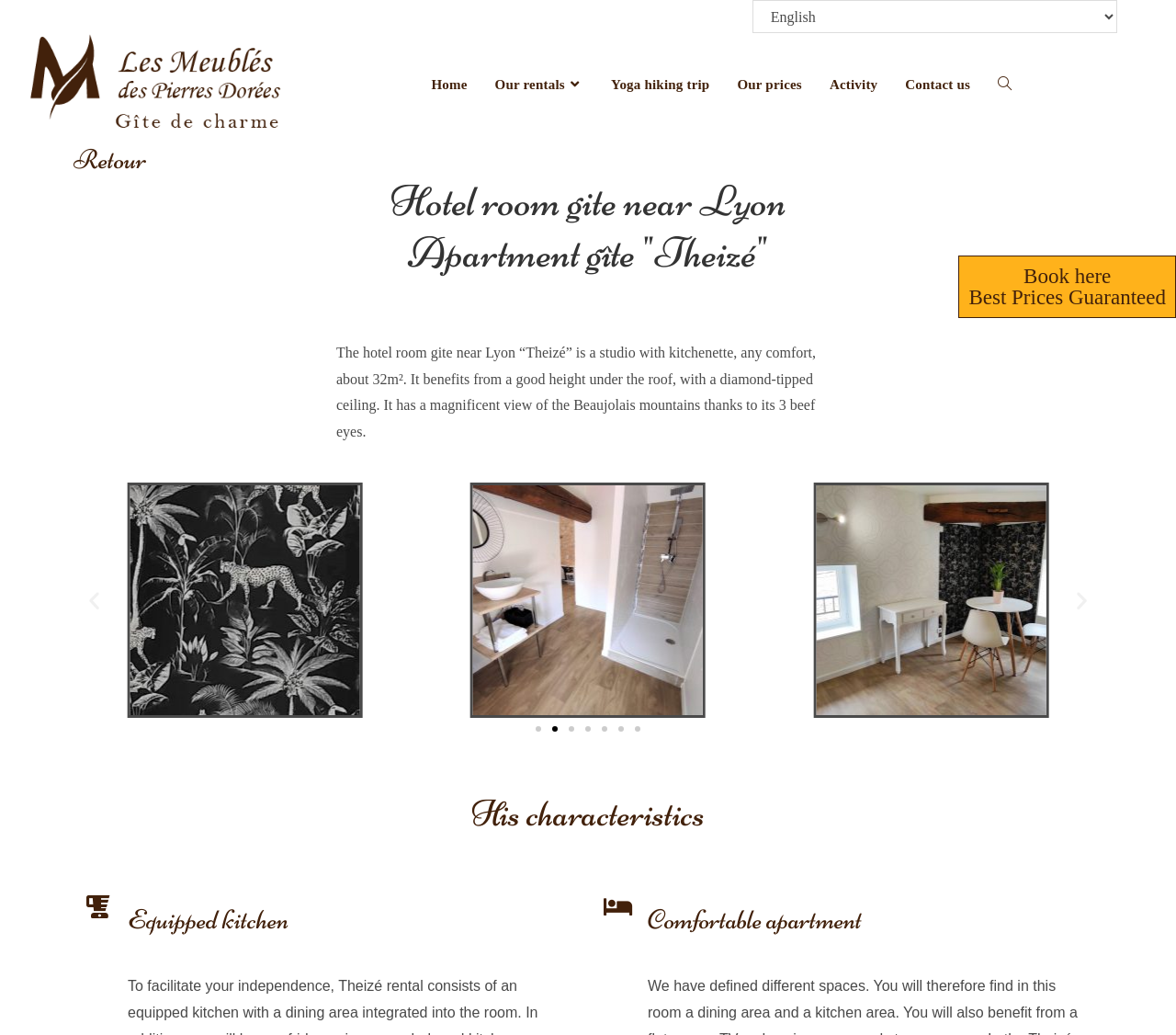Find and indicate the bounding box coordinates of the region you should select to follow the given instruction: "Book here".

[0.815, 0.247, 1.0, 0.307]